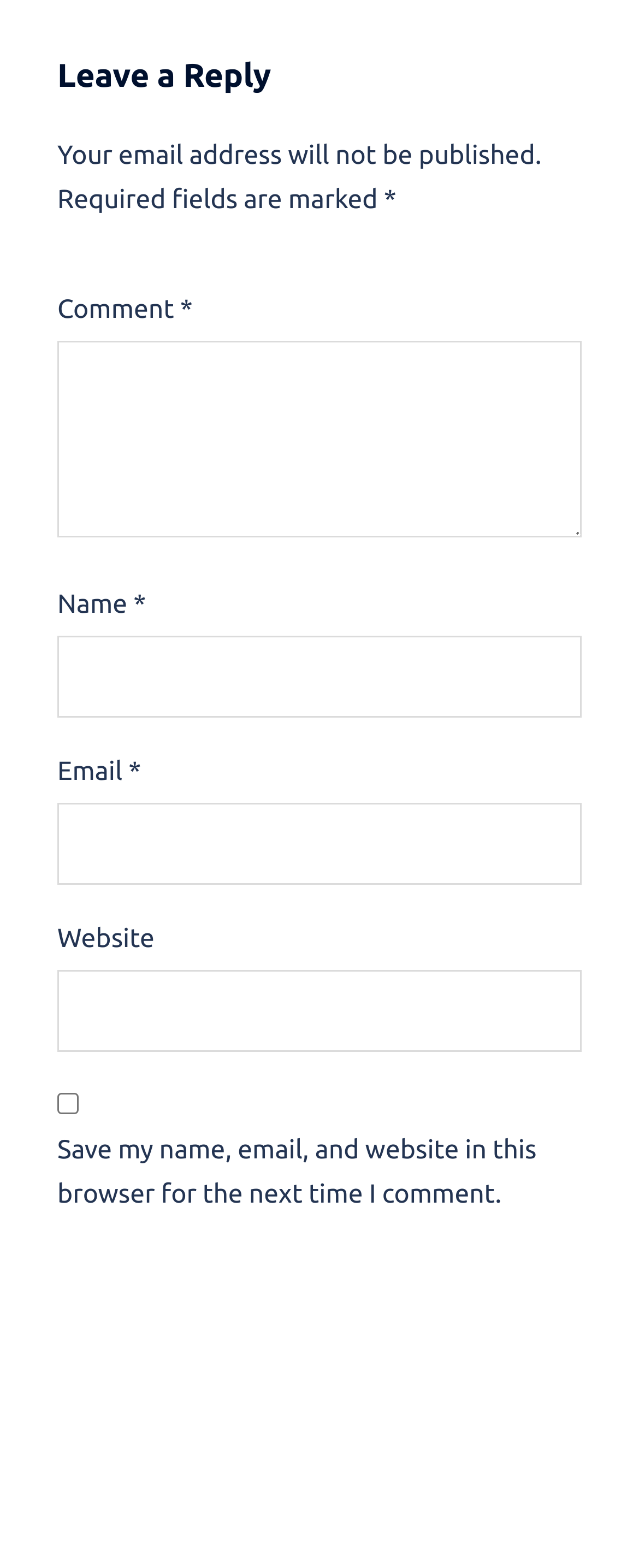Is the 'Website' input field required?
Please provide a detailed and thorough answer to the question.

The 'Website' input field does not have a '*' symbol next to its label, indicating that it is not a required field.